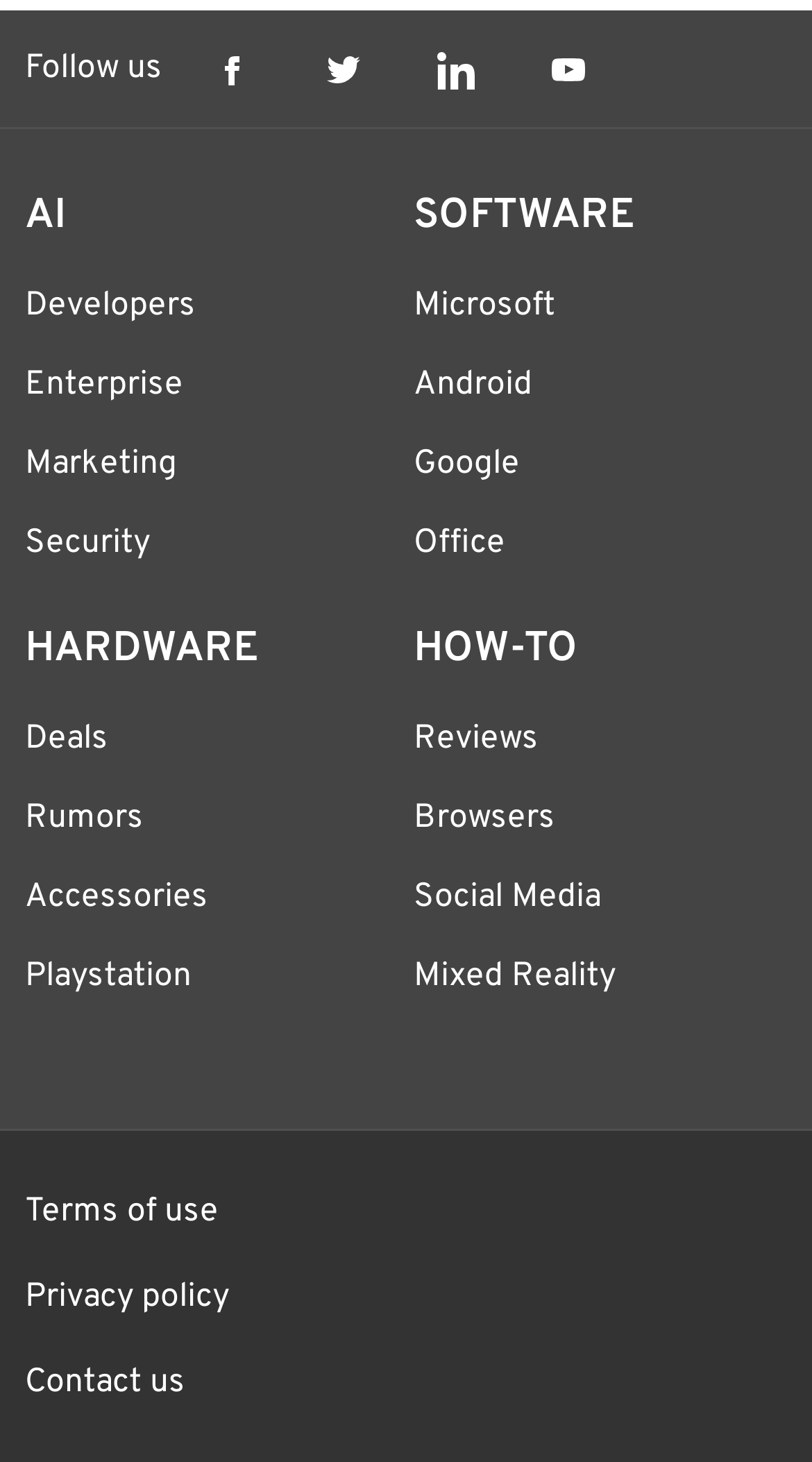Please pinpoint the bounding box coordinates for the region I should click to adhere to this instruction: "Learn about AI".

[0.031, 0.134, 0.491, 0.162]